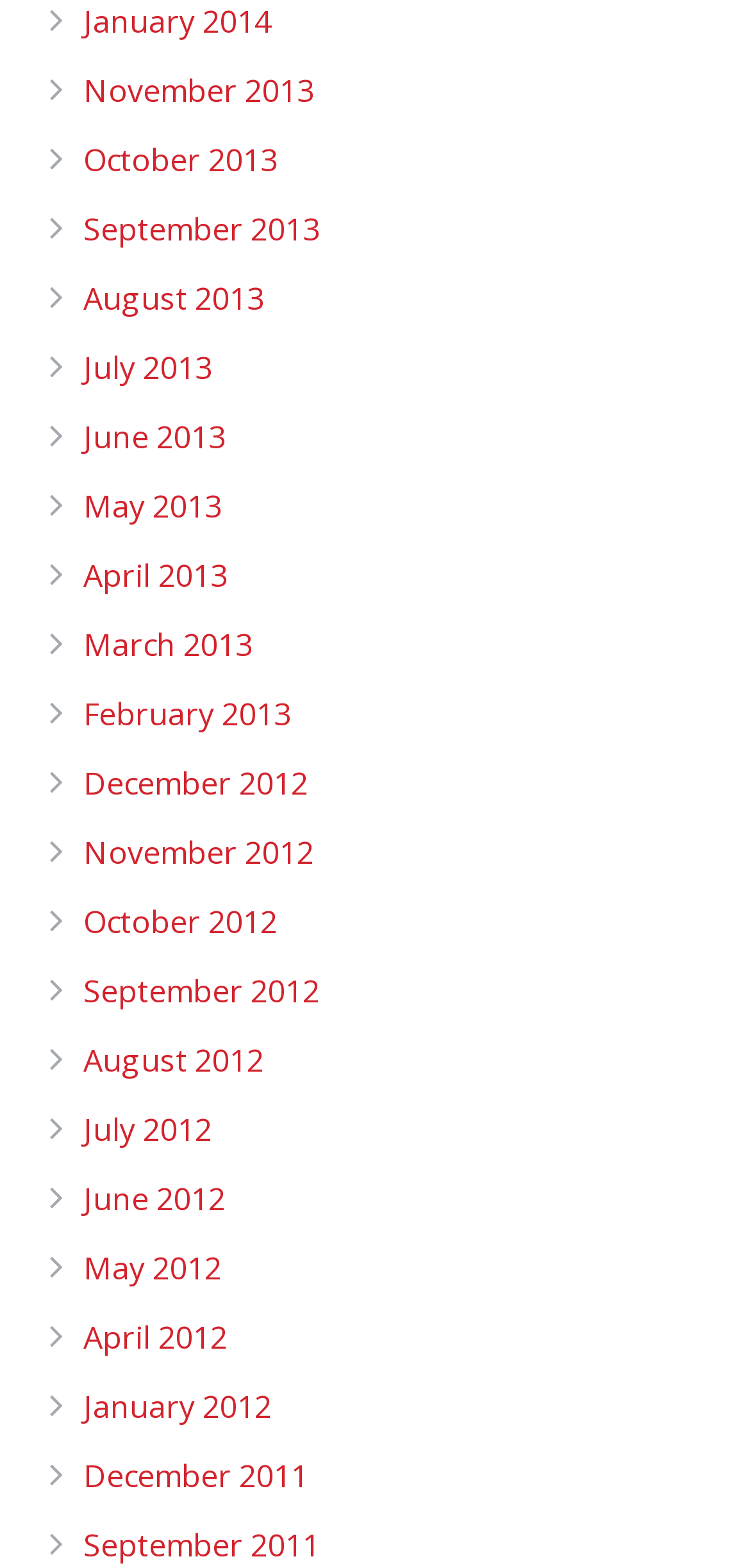Are there any months listed in 2010?
Please provide a detailed and thorough answer to the question.

I examined the list of links and did not find any months listed in 2010. The earliest year listed is 2011, and the latest year listed is 2014.